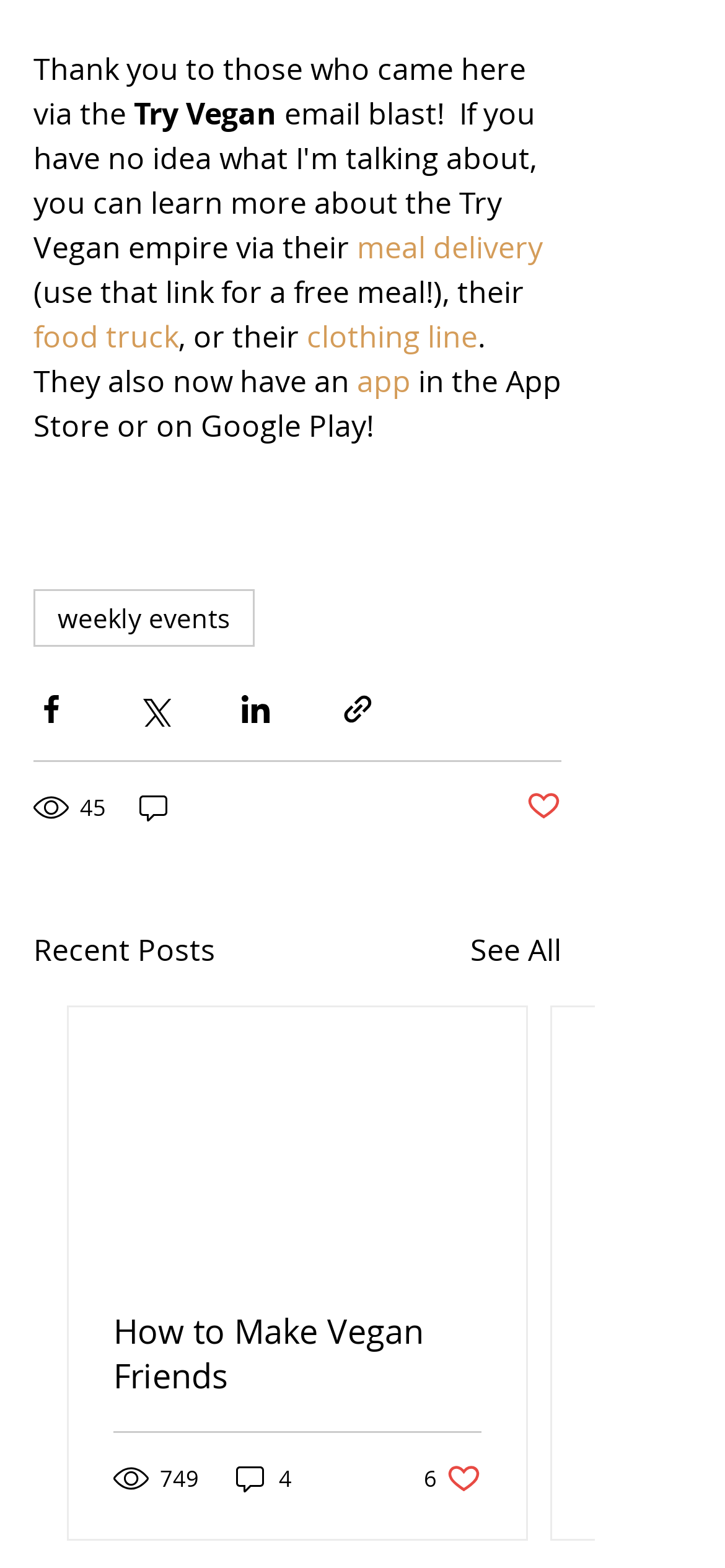Please provide a comprehensive response to the question below by analyzing the image: 
What is the name of the meal delivery service?

The name of the meal delivery service can be found in the text 'Thank you to those who came here via the Try Vegan meal delivery' which suggests that the meal delivery service is called 'Try Vegan'.